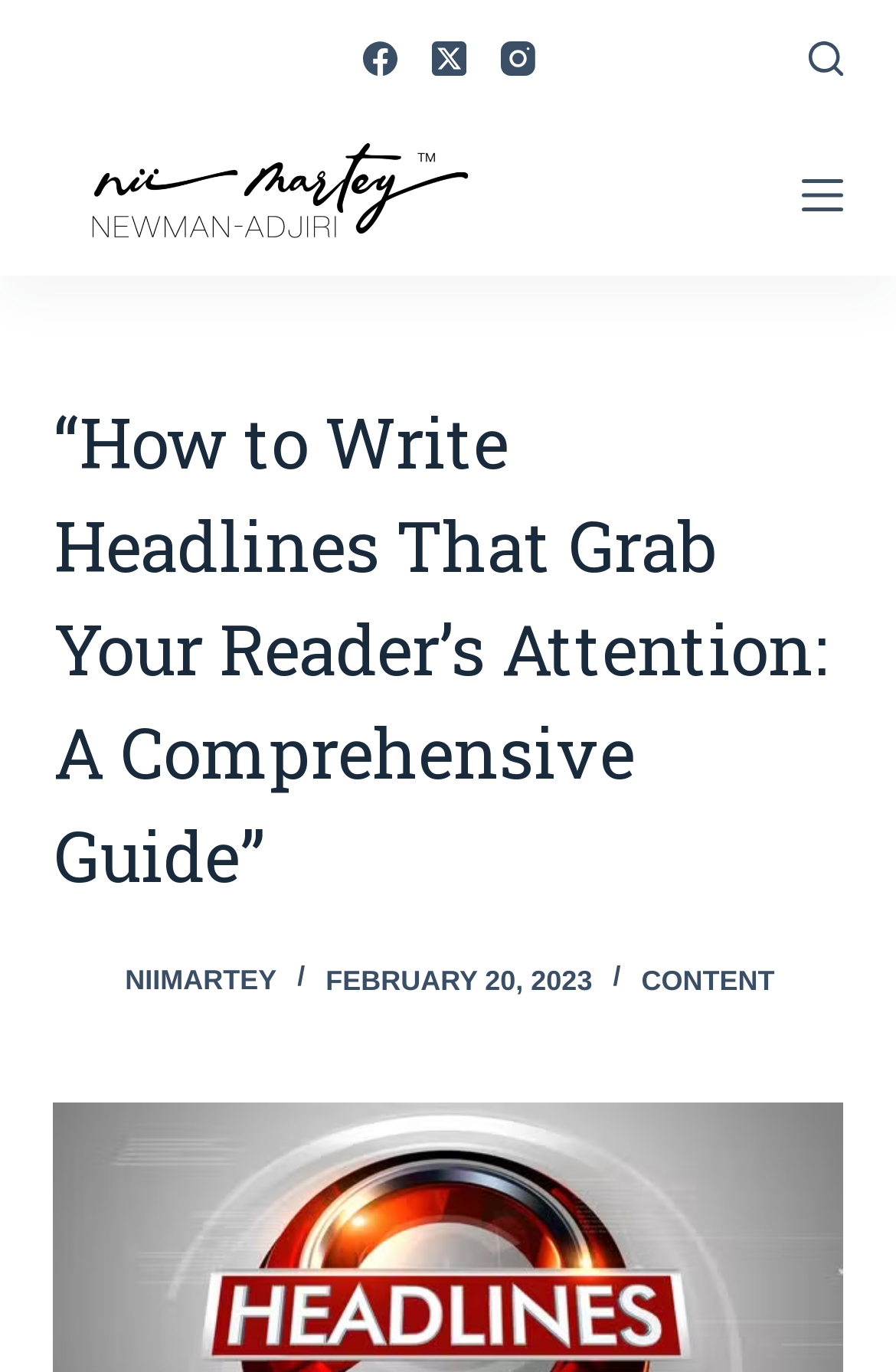Please specify the bounding box coordinates of the area that should be clicked to accomplish the following instruction: "Click on the Facebook link". The coordinates should consist of four float numbers between 0 and 1, i.e., [left, top, right, bottom].

[0.404, 0.029, 0.442, 0.054]